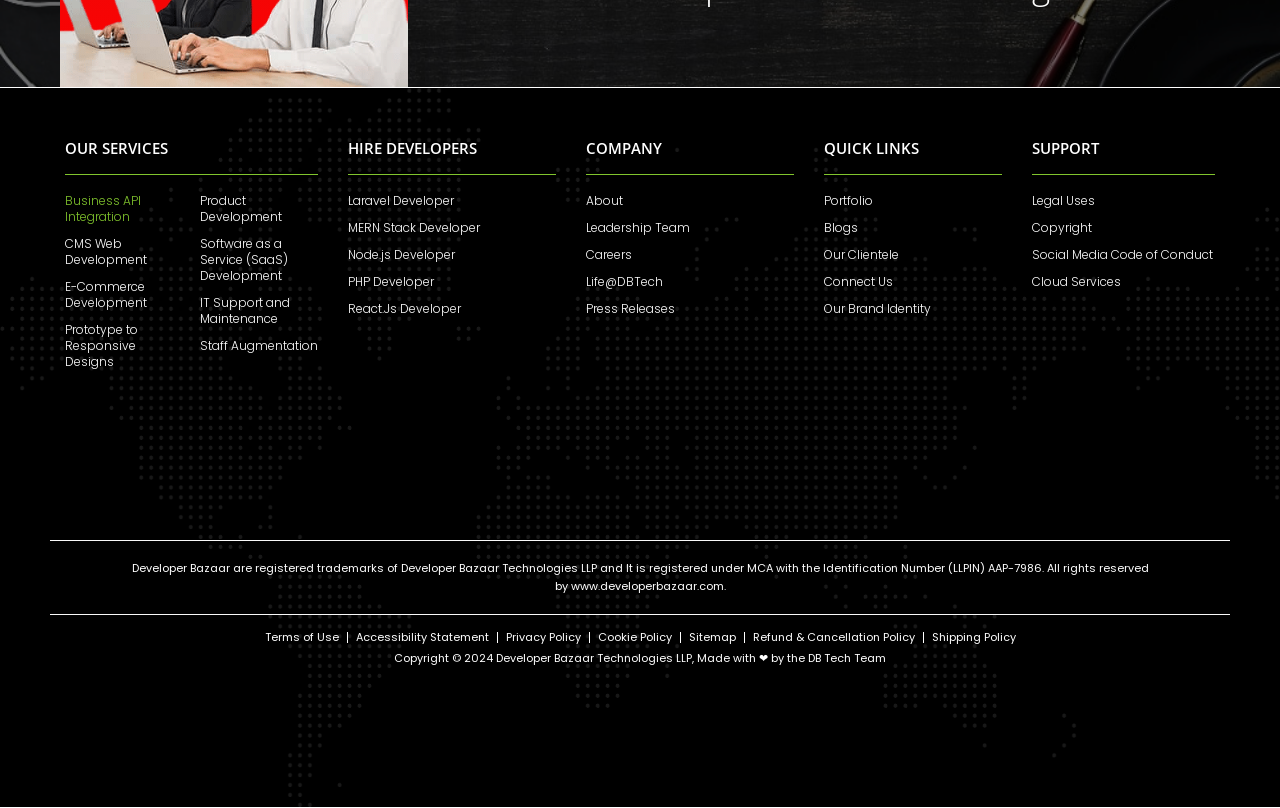Provide a short, one-word or phrase answer to the question below:
What services does the company offer?

Software development